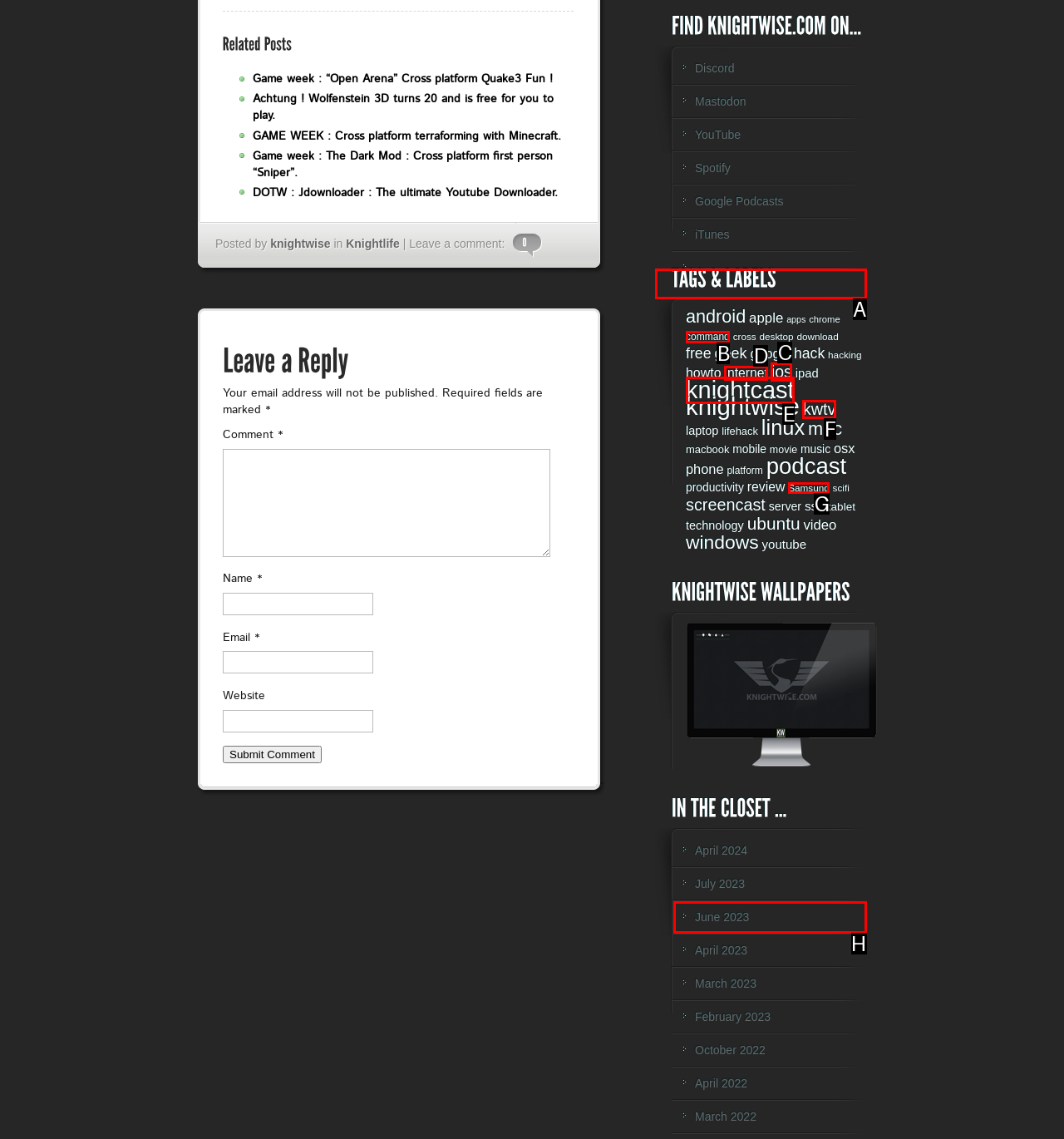Select the option that fits this description: Samsung
Answer with the corresponding letter directly.

G